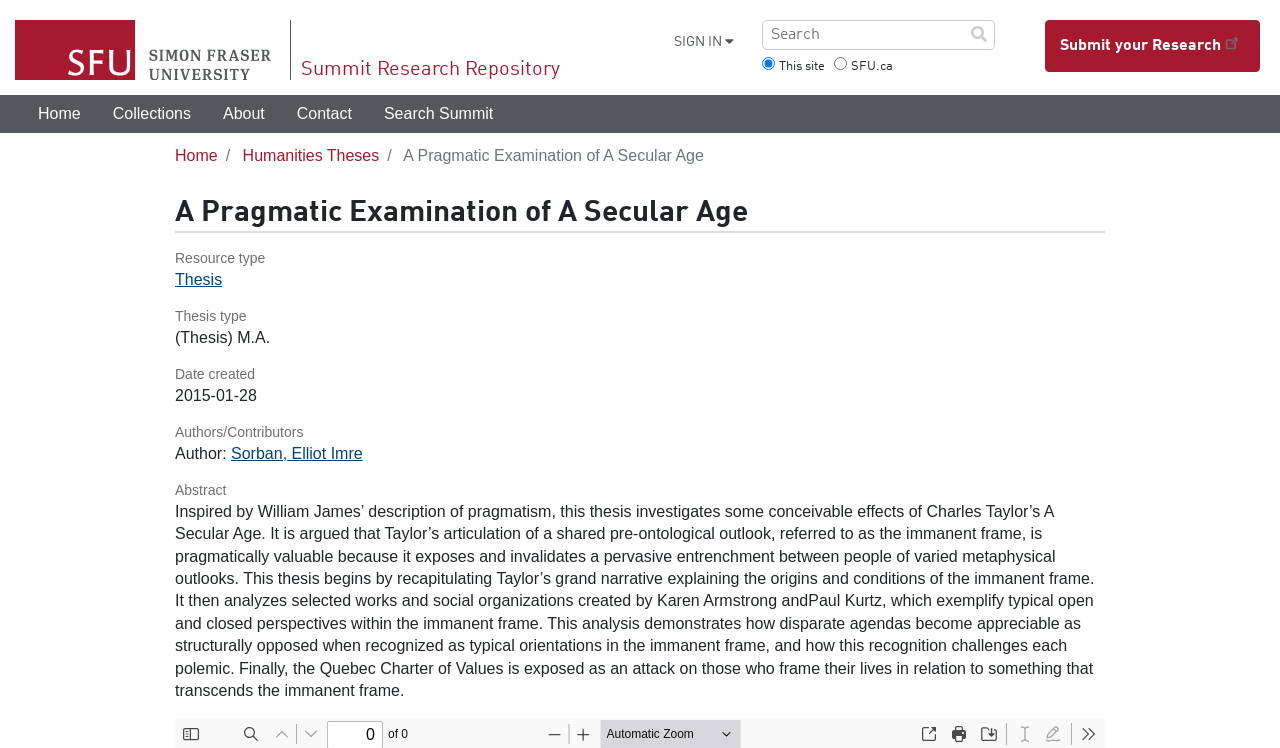Specify the bounding box coordinates of the element's region that should be clicked to achieve the following instruction: "Sign in to the website". The bounding box coordinates consist of four float numbers between 0 and 1, in the format [left, top, right, bottom].

[0.521, 0.033, 0.58, 0.081]